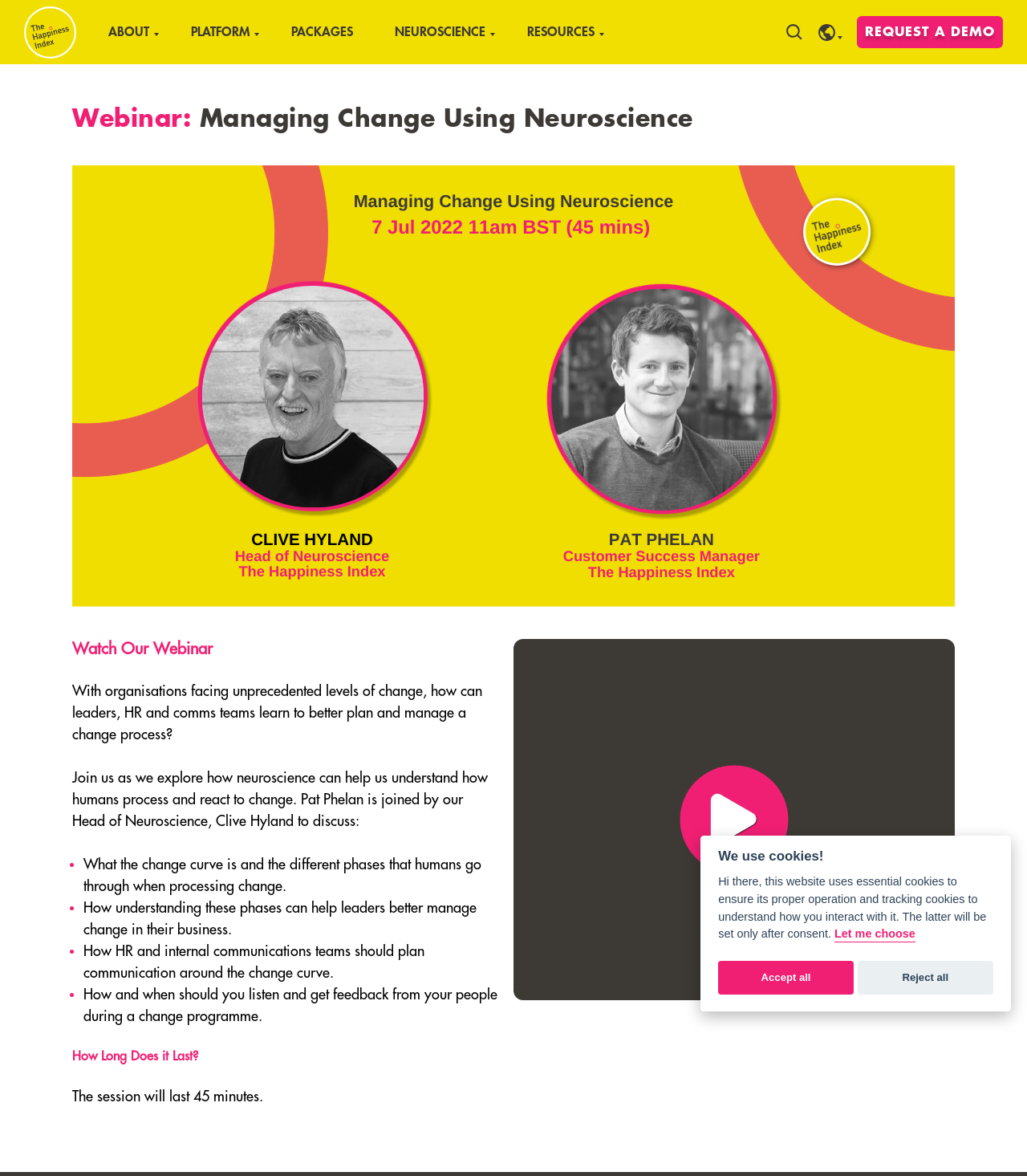Please specify the bounding box coordinates of the clickable region necessary for completing the following instruction: "Click Printer icon". The coordinates must consist of four float numbers between 0 and 1, i.e., [left, top, right, bottom].

None